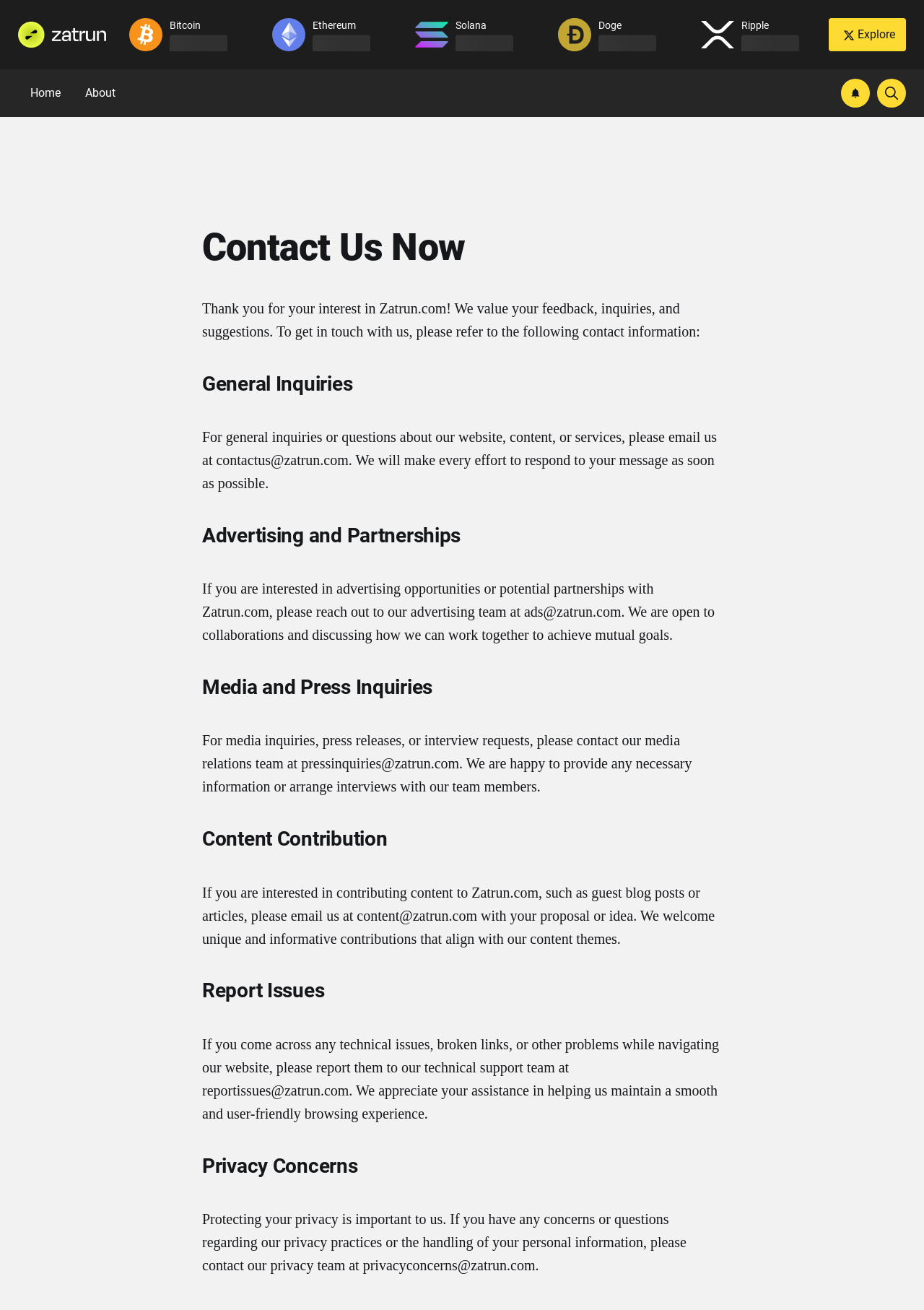What is the email address for media inquiries? Observe the screenshot and provide a one-word or short phrase answer.

pressinquiries@zatrun.com